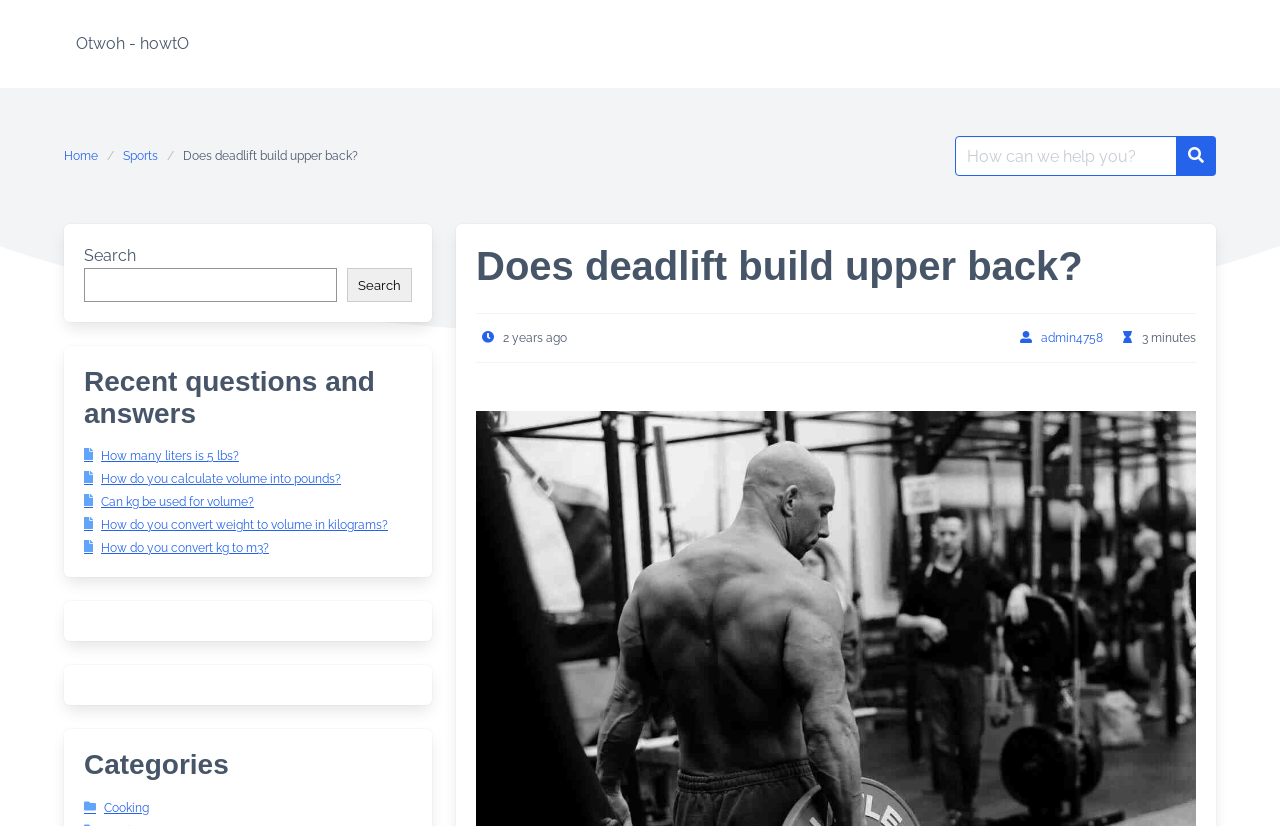Please specify the bounding box coordinates for the clickable region that will help you carry out the instruction: "Browse Cooking category".

[0.066, 0.969, 0.116, 0.986]